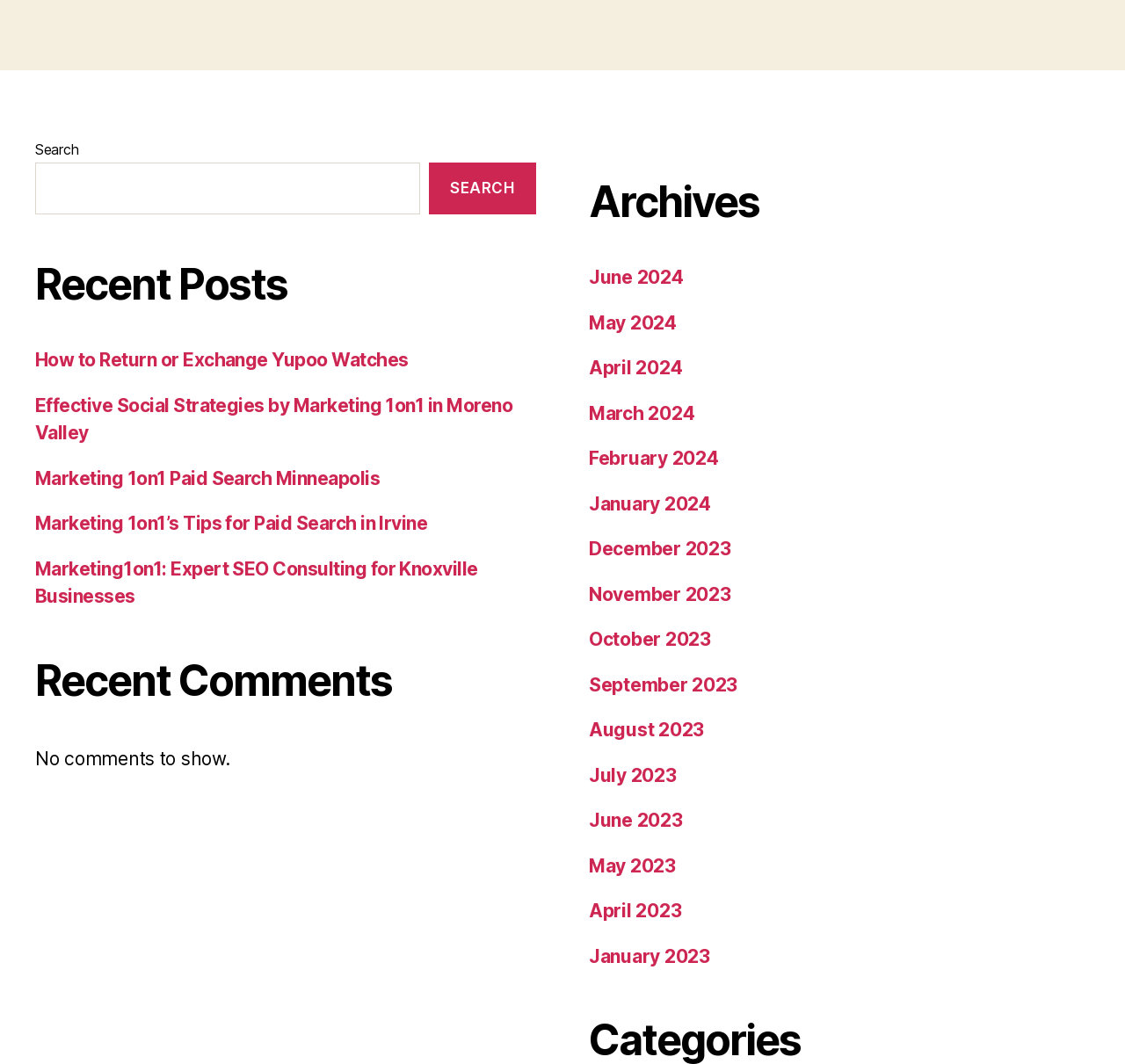How many archive links are available?
Using the picture, provide a one-word or short phrase answer.

13